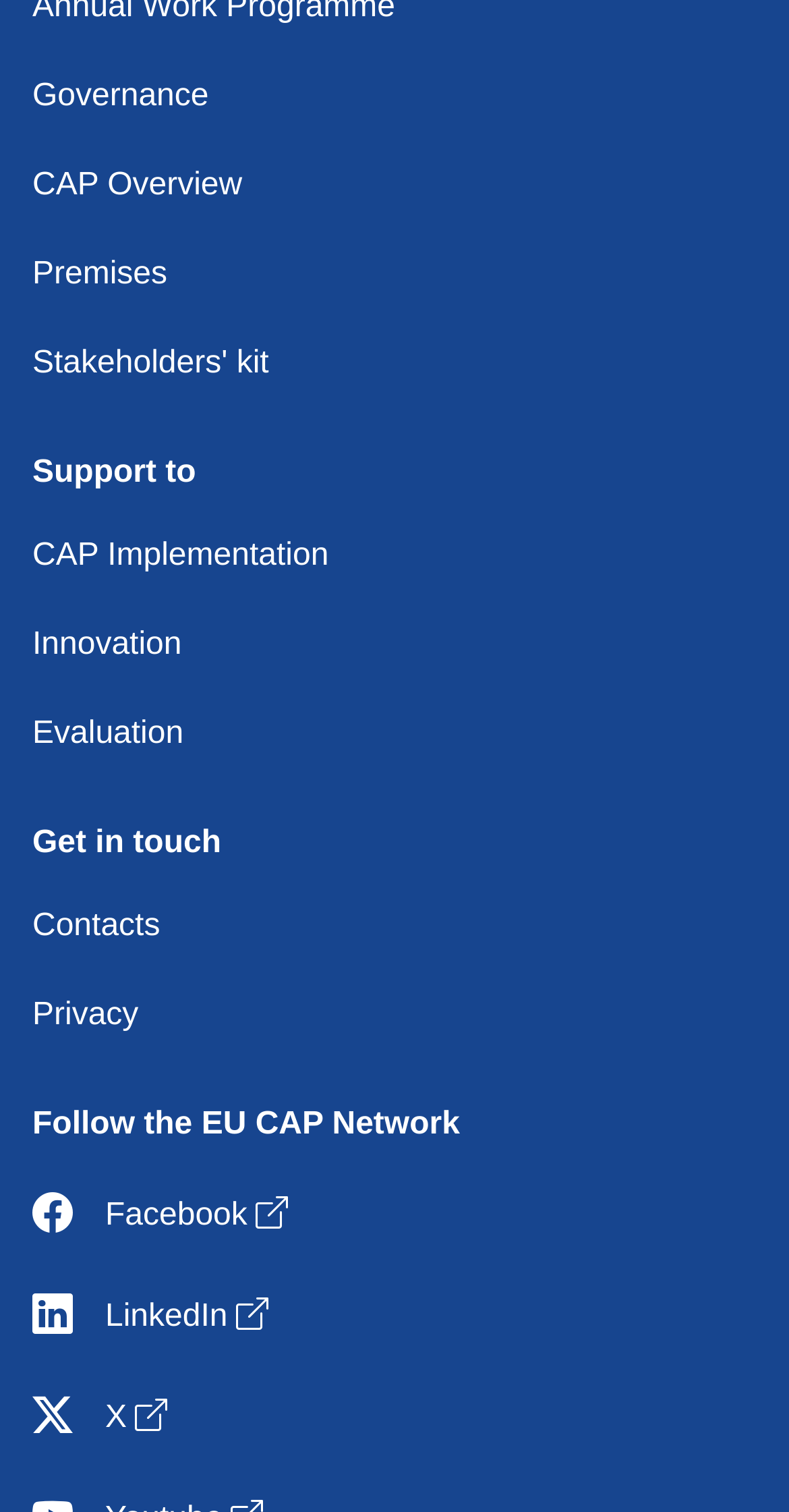Predict the bounding box of the UI element that fits this description: "FacebookOpen link in new window".

[0.041, 0.784, 0.375, 0.824]